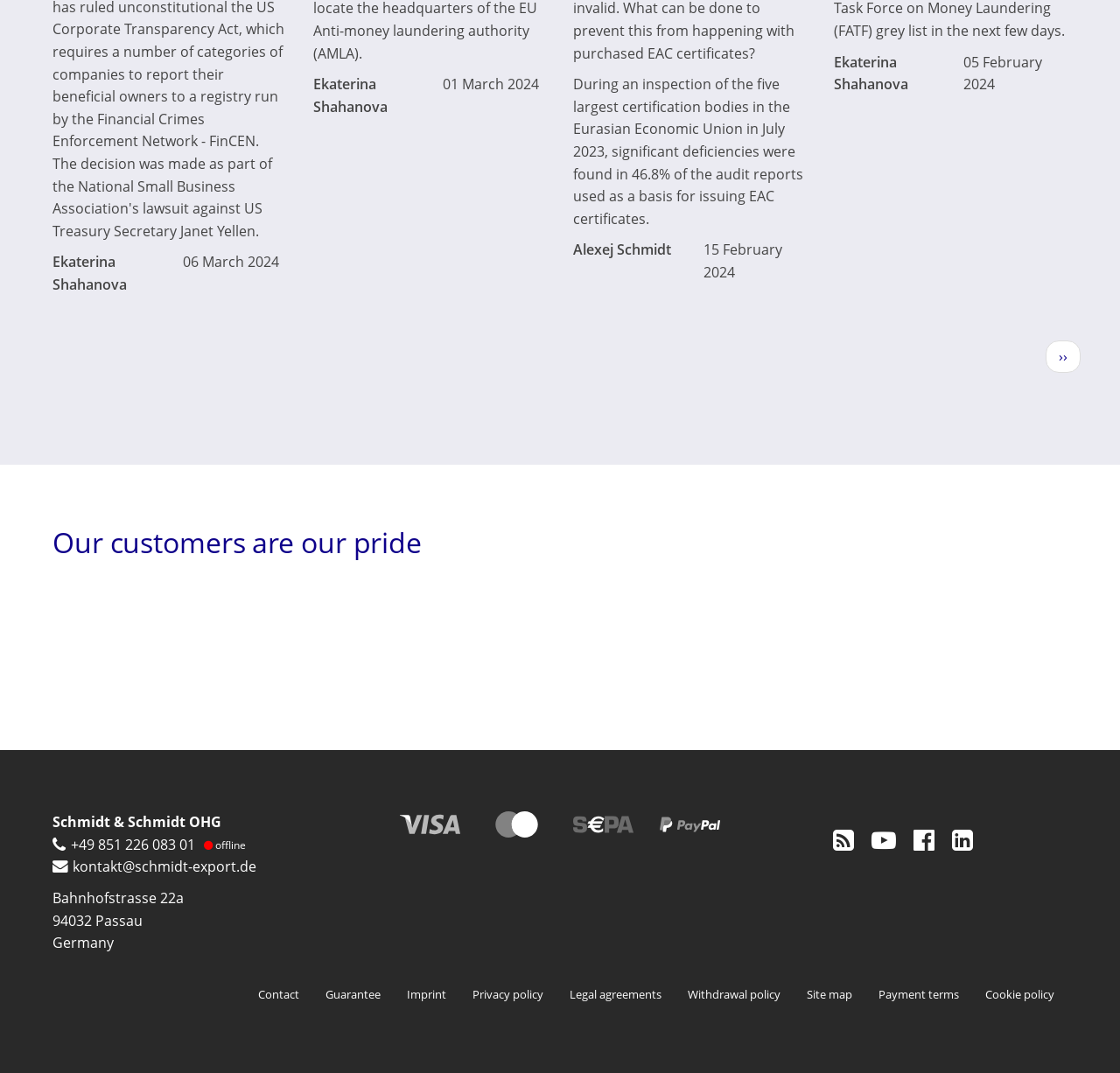Answer the question using only a single word or phrase: 
What is the phone number of the company?

+49 851 226 083 01